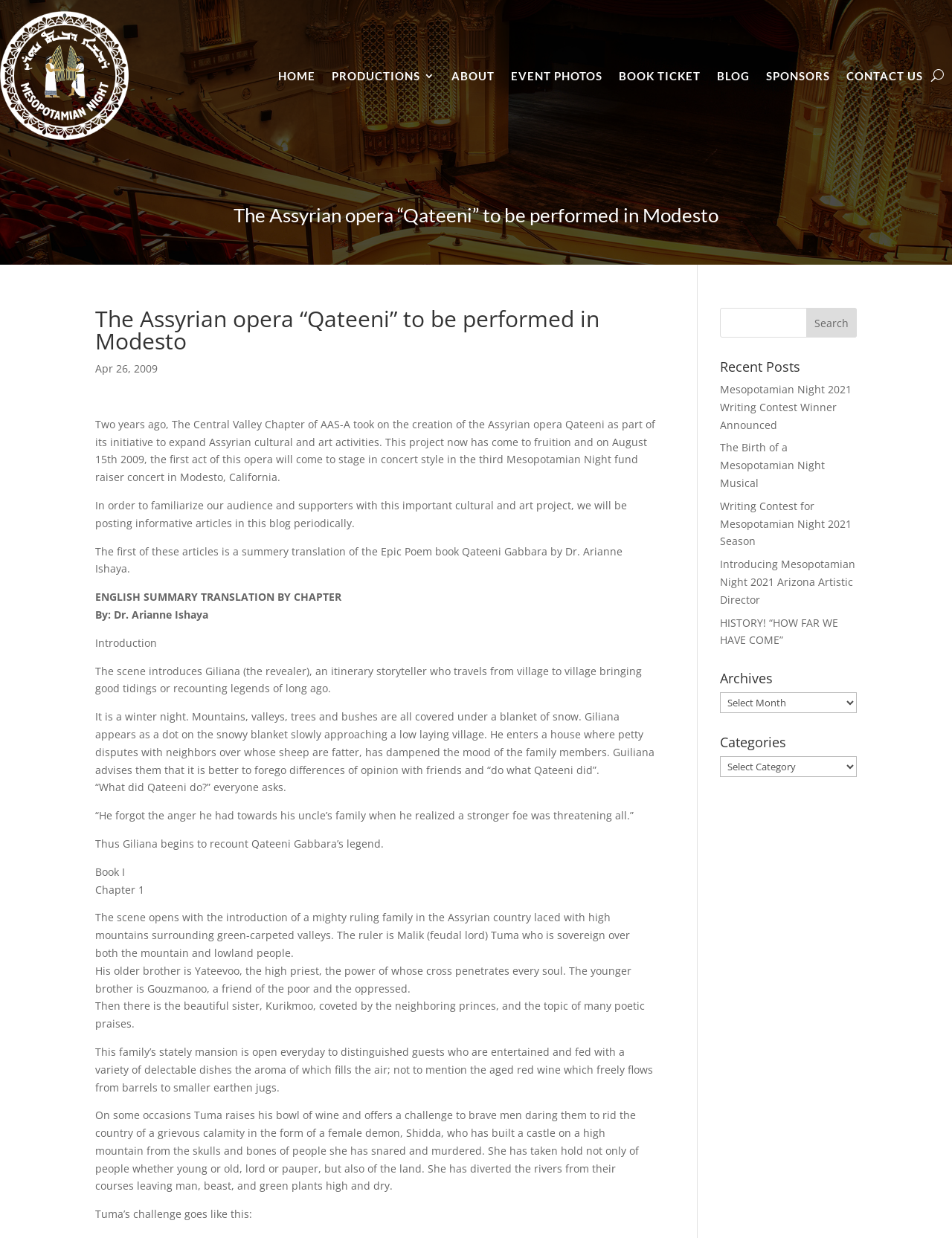Review the image closely and give a comprehensive answer to the question: How many links are in the top navigation menu?

I counted the number of links in the top navigation menu, which are HOME, PRODUCTIONS, ABOUT, EVENT PHOTOS, BOOK TICKET, BLOG, SPONSORS, and CONTACT US.